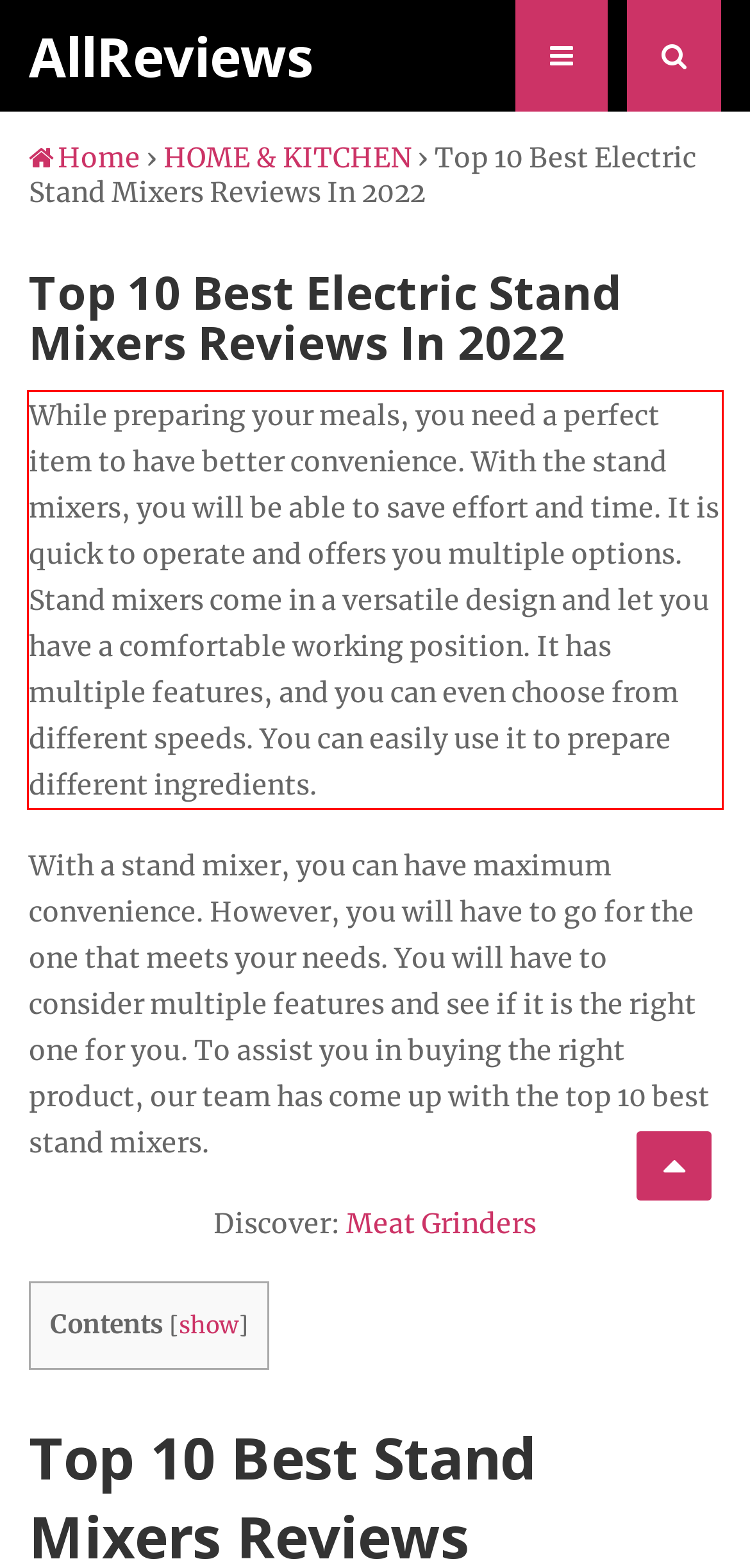Given a webpage screenshot, locate the red bounding box and extract the text content found inside it.

While preparing your meals, you need a perfect item to have better convenience. With the stand mixers, you will be able to save effort and time. It is quick to operate and offers you multiple options. Stand mixers come in a versatile design and let you have a comfortable working position. It has multiple features, and you can even choose from different speeds. You can easily use it to prepare different ingredients.